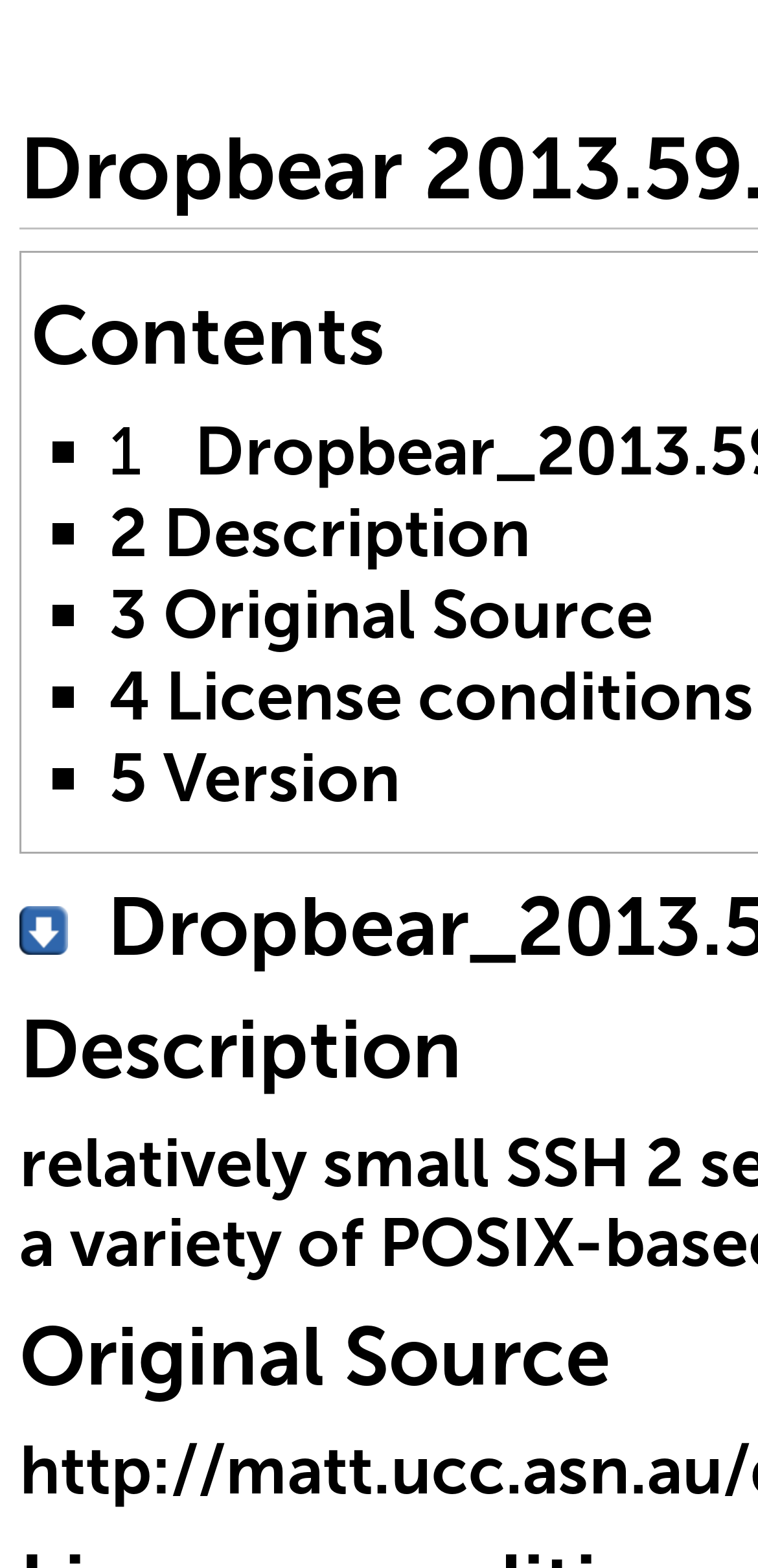Locate and extract the headline of this webpage.

Dropbear 2013.59.tar.bz2 V3R3